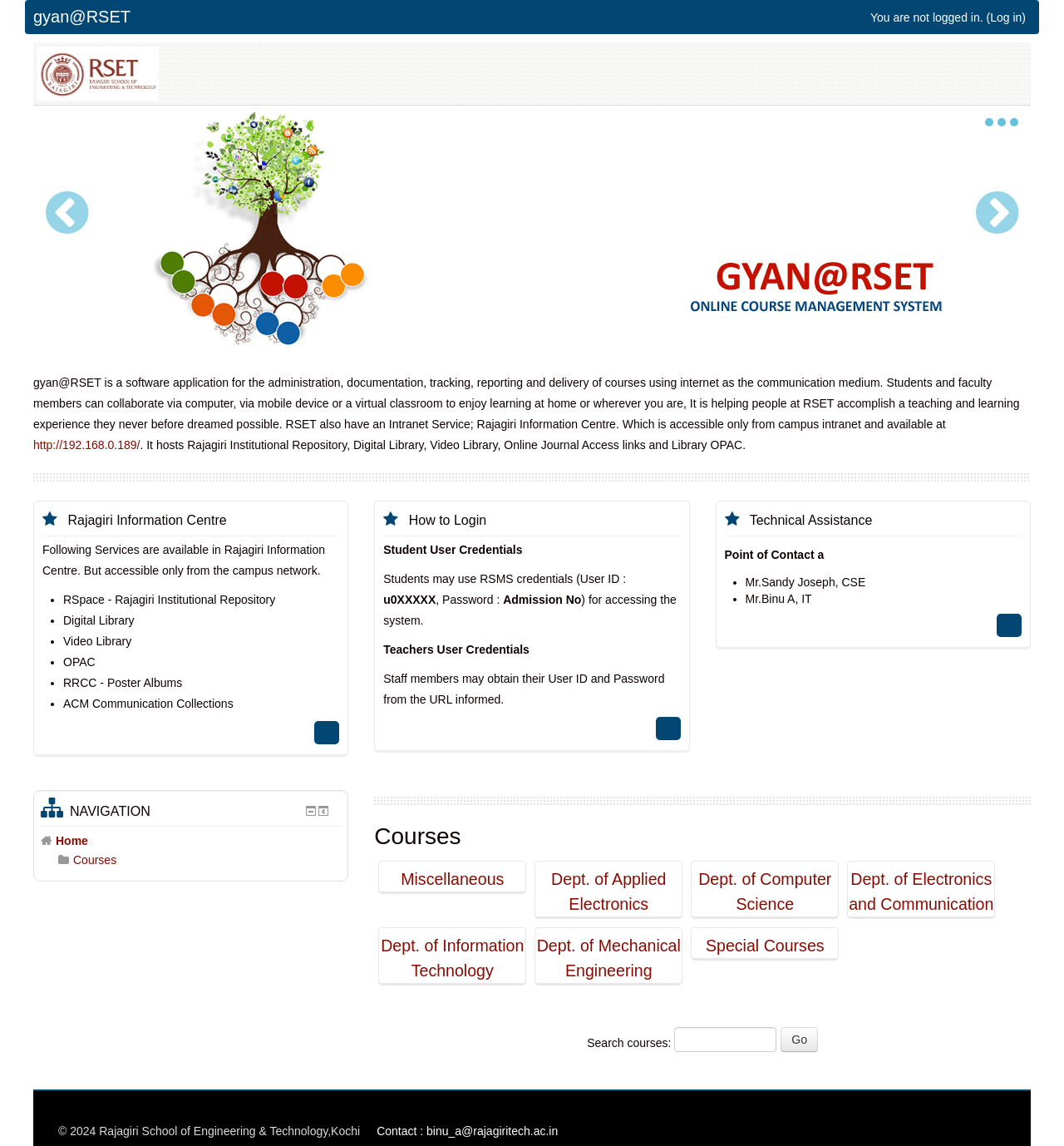Respond to the following query with just one word or a short phrase: 
What is the name of the software application?

gyan@RSET